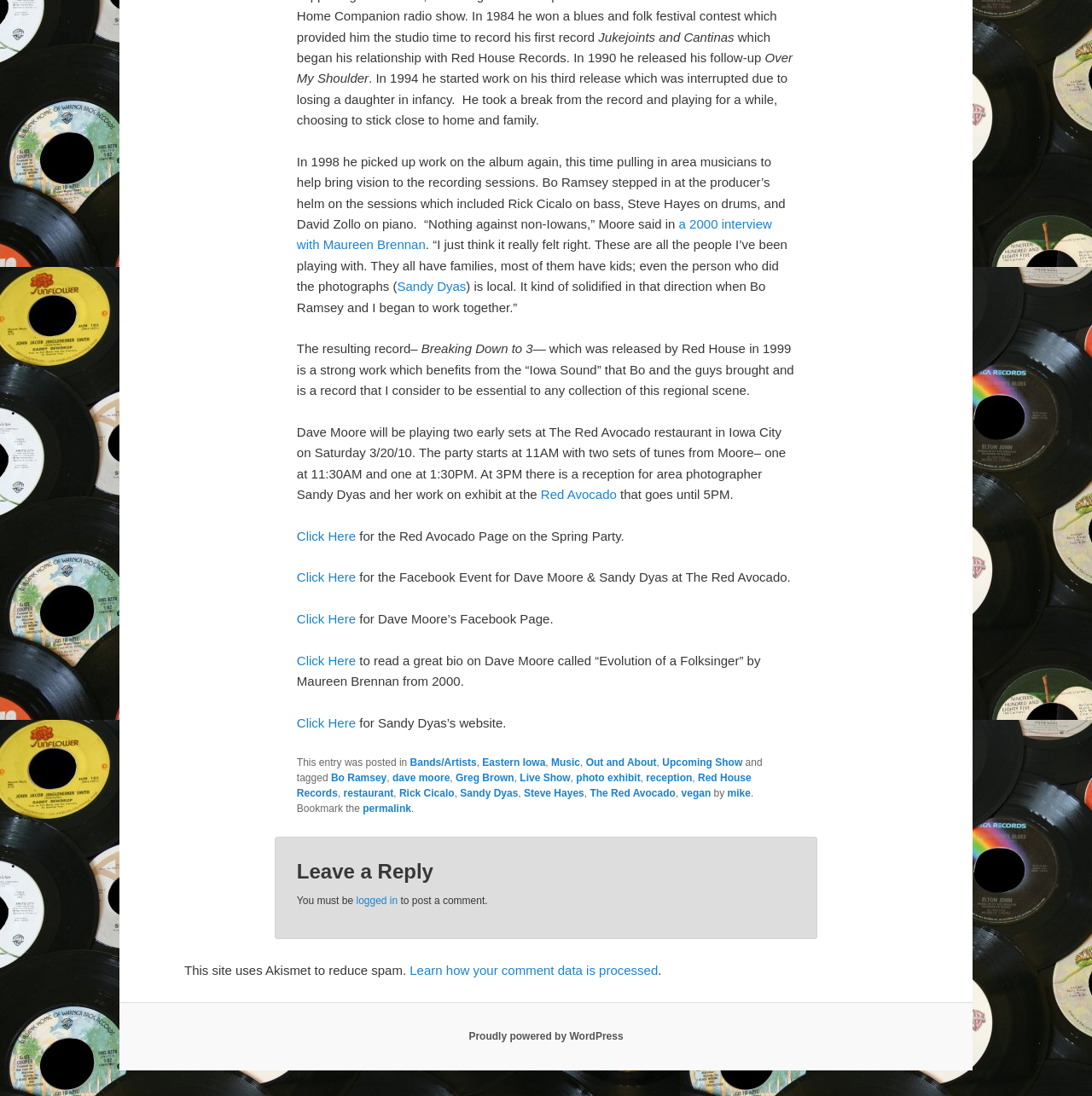Give a short answer to this question using one word or a phrase:
Who is the photographer mentioned in the article?

Sandy Dyas